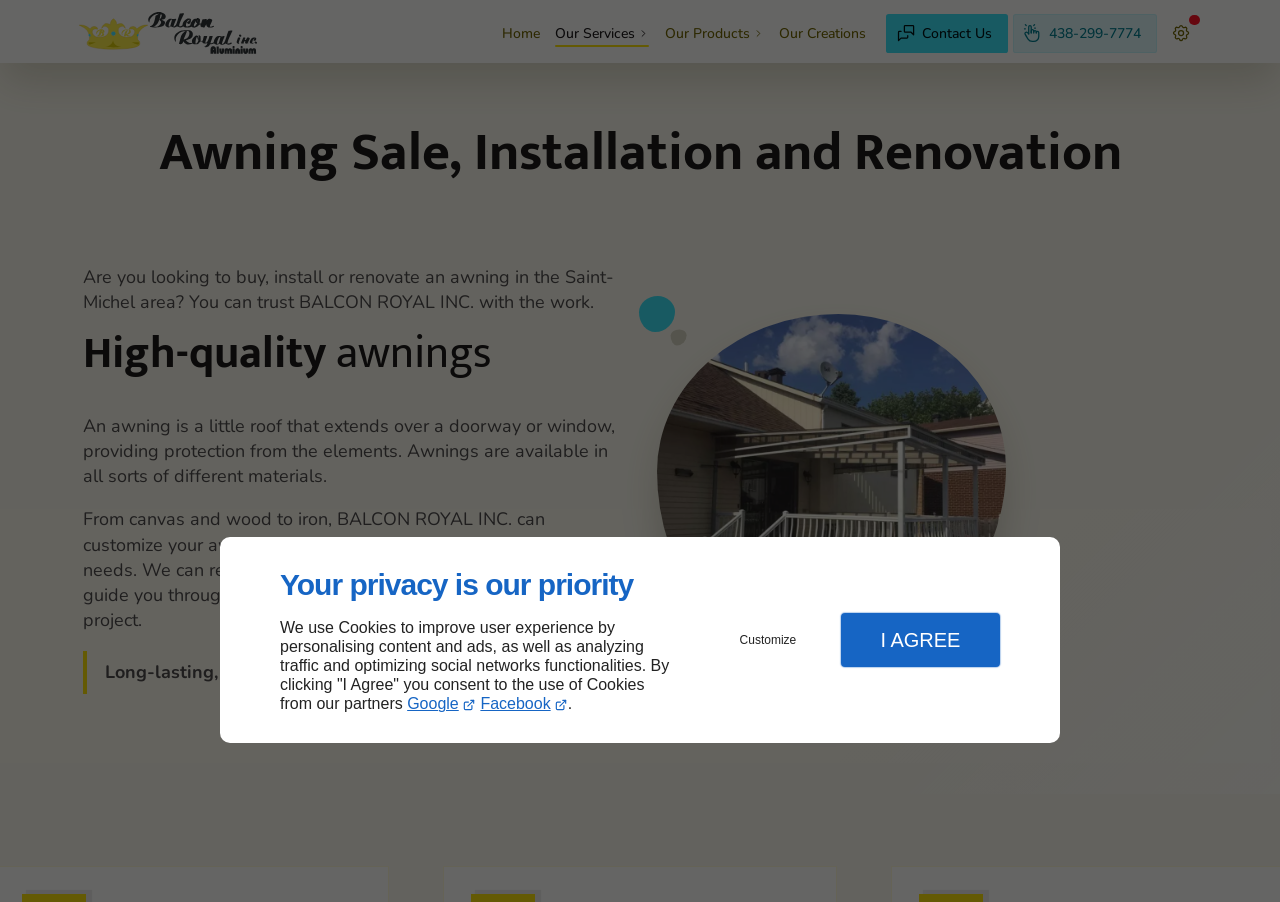Pinpoint the bounding box coordinates of the clickable area needed to execute the instruction: "Customize cookie settings". The coordinates should be specified as four float numbers between 0 and 1, i.e., [left, top, right, bottom].

[0.547, 0.685, 0.653, 0.734]